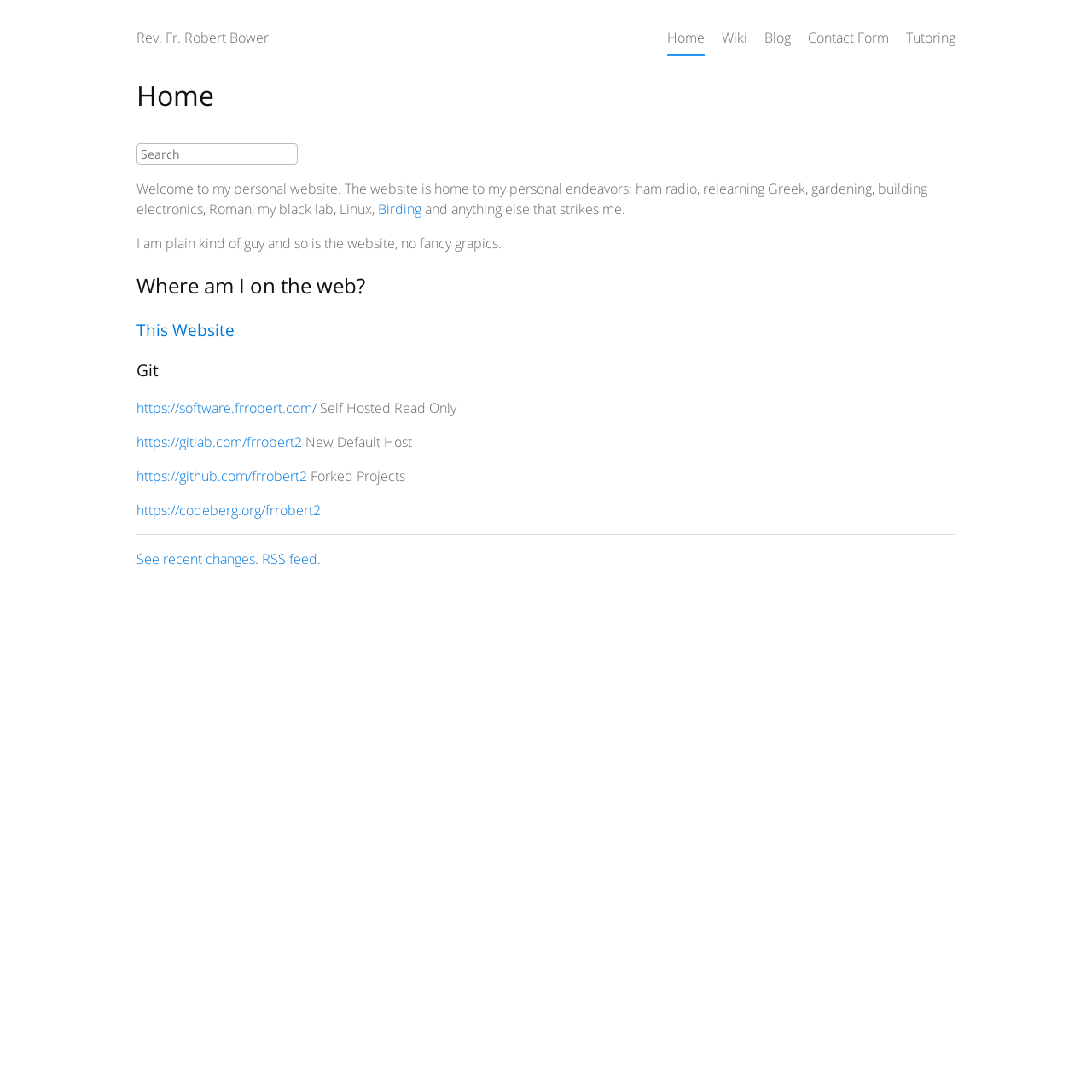Please identify the bounding box coordinates for the region that you need to click to follow this instruction: "search for something".

[0.125, 0.131, 0.273, 0.151]